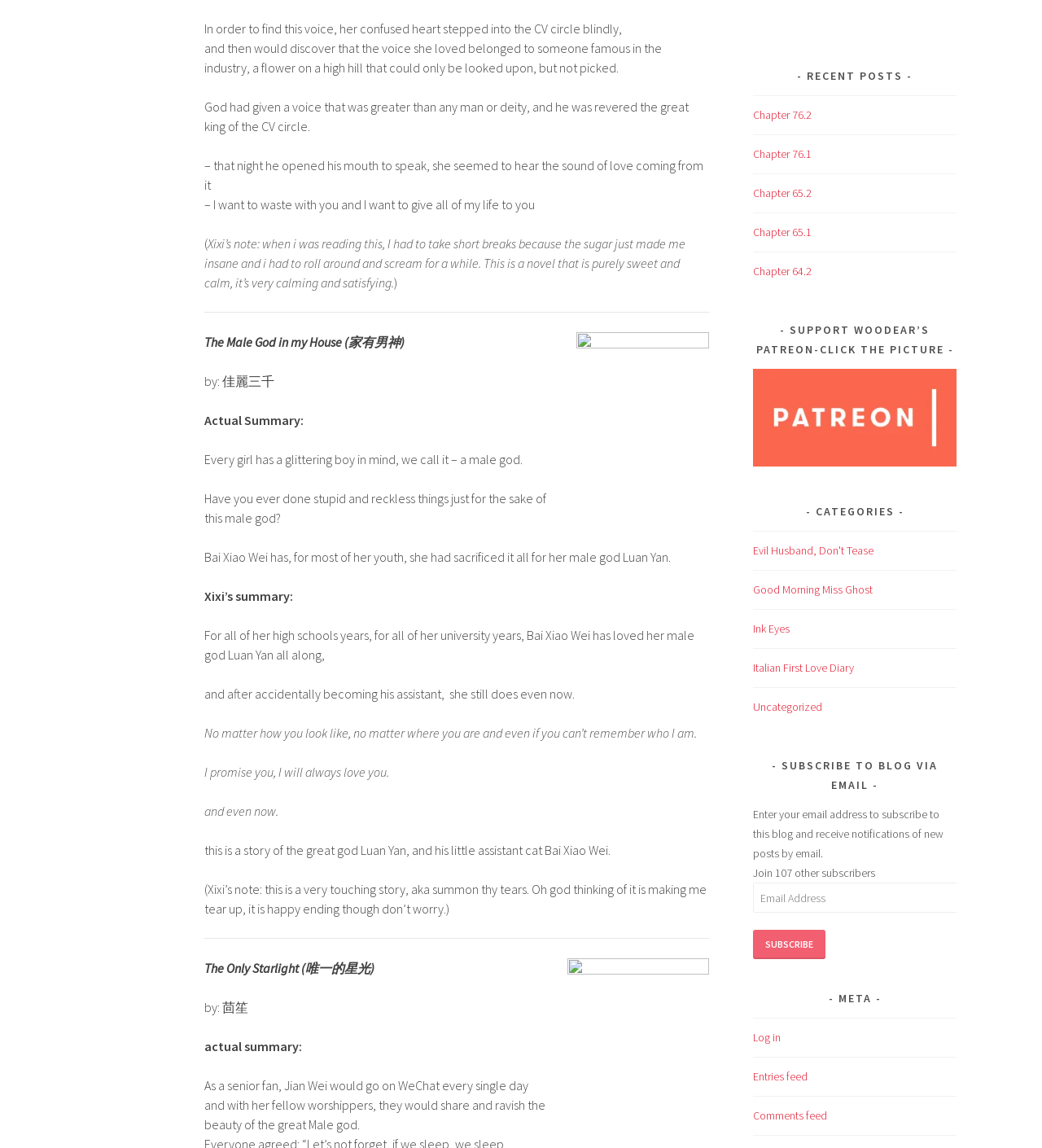Please identify the bounding box coordinates of the area I need to click to accomplish the following instruction: "Click the 'SUBSCRIBE' button".

[0.723, 0.81, 0.792, 0.835]